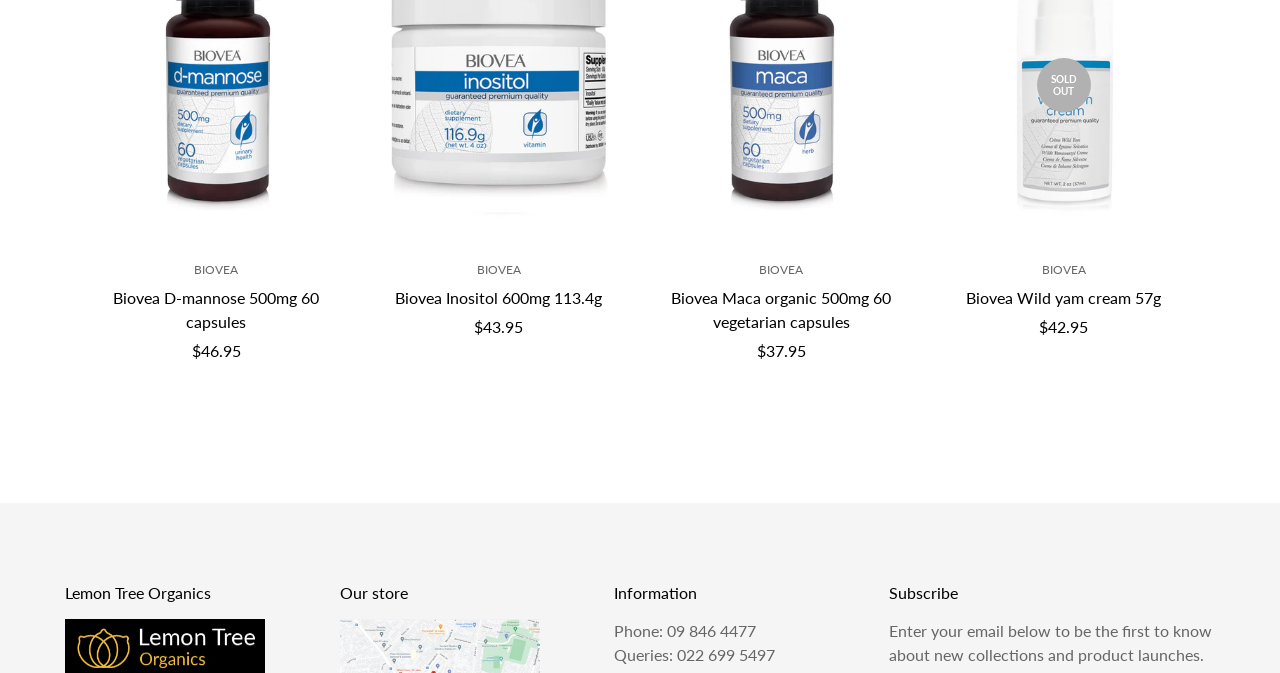Could you highlight the region that needs to be clicked to execute the instruction: "Call the phone number"?

[0.48, 0.923, 0.591, 0.952]